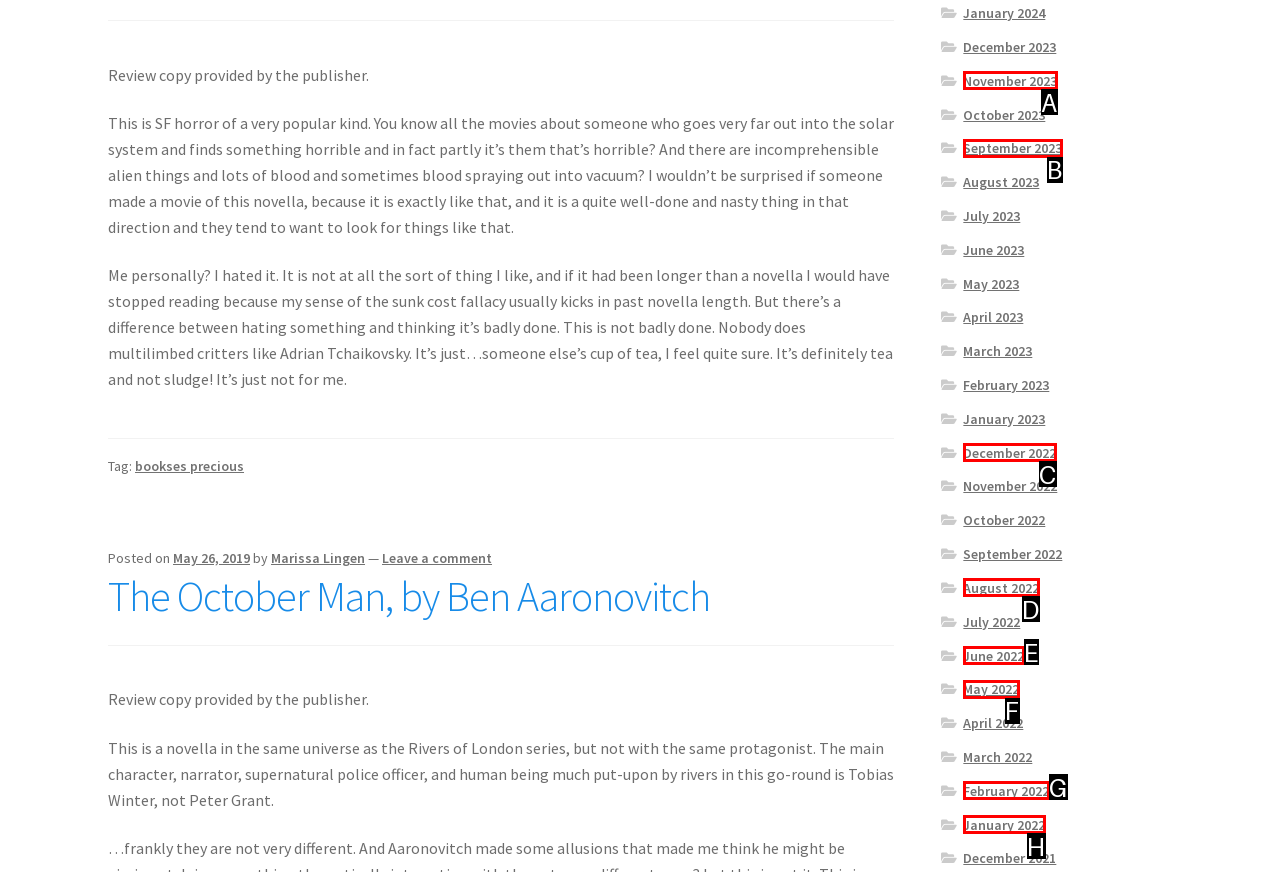Choose the HTML element that matches the description: December 2022
Reply with the letter of the correct option from the given choices.

C